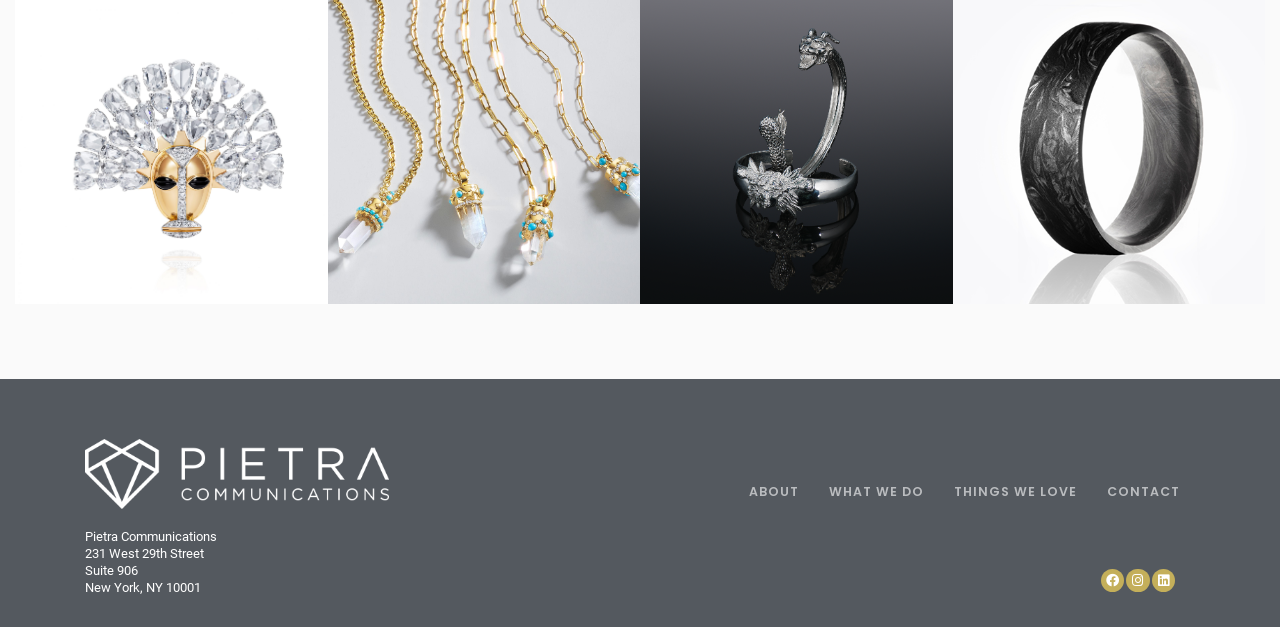What is the theme of the conference mentioned? Based on the screenshot, please respond with a single word or phrase.

Maintaining Purpose